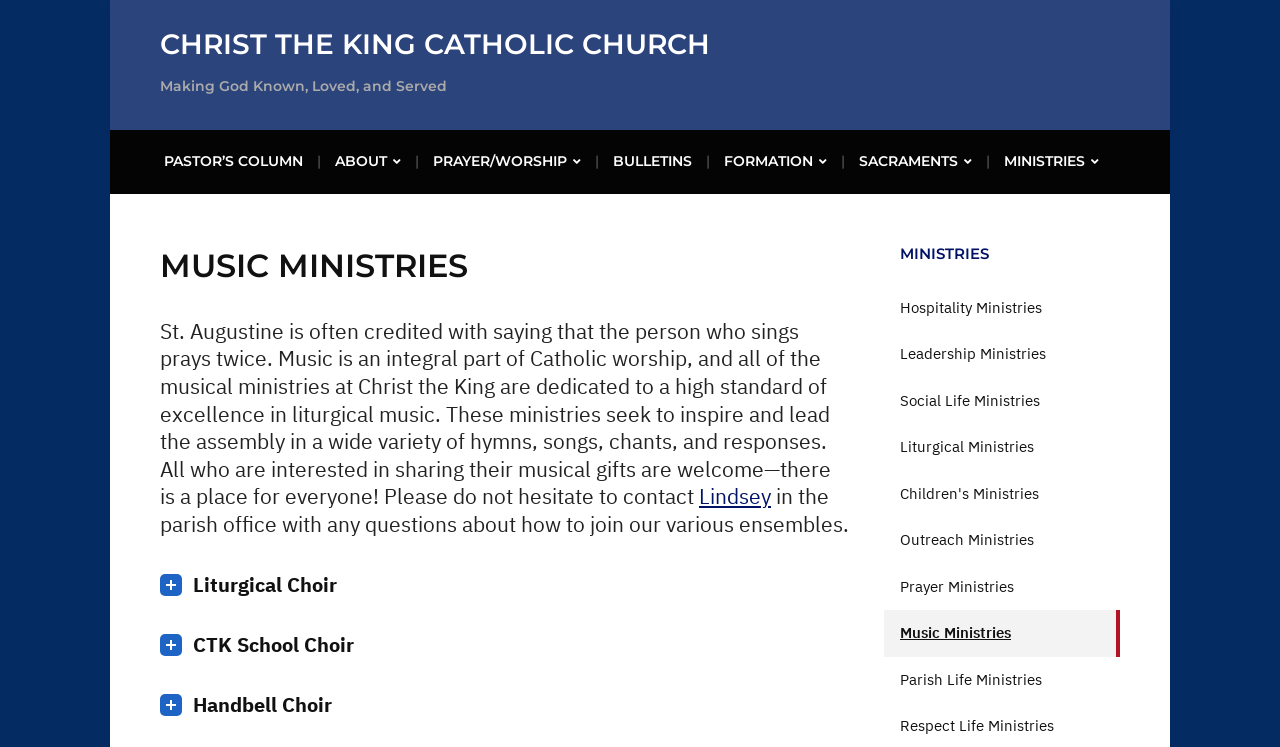What is the purpose of music in Catholic worship?
Refer to the screenshot and respond with a concise word or phrase.

To inspire and lead the assembly